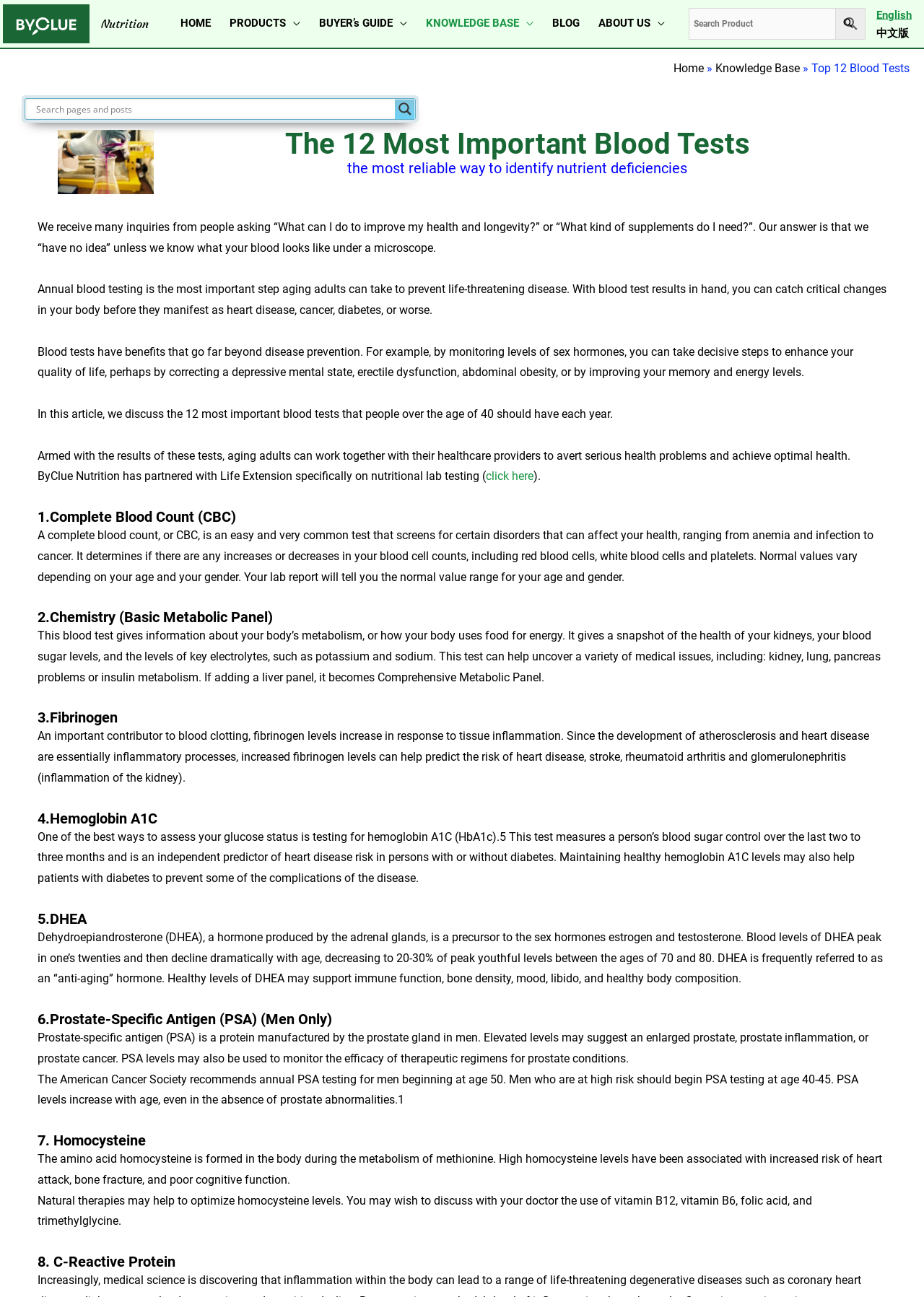Using the element description: "Knowledge Base", determine the bounding box coordinates for the specified UI element. The coordinates should be four float numbers between 0 and 1, [left, top, right, bottom].

[0.774, 0.047, 0.866, 0.058]